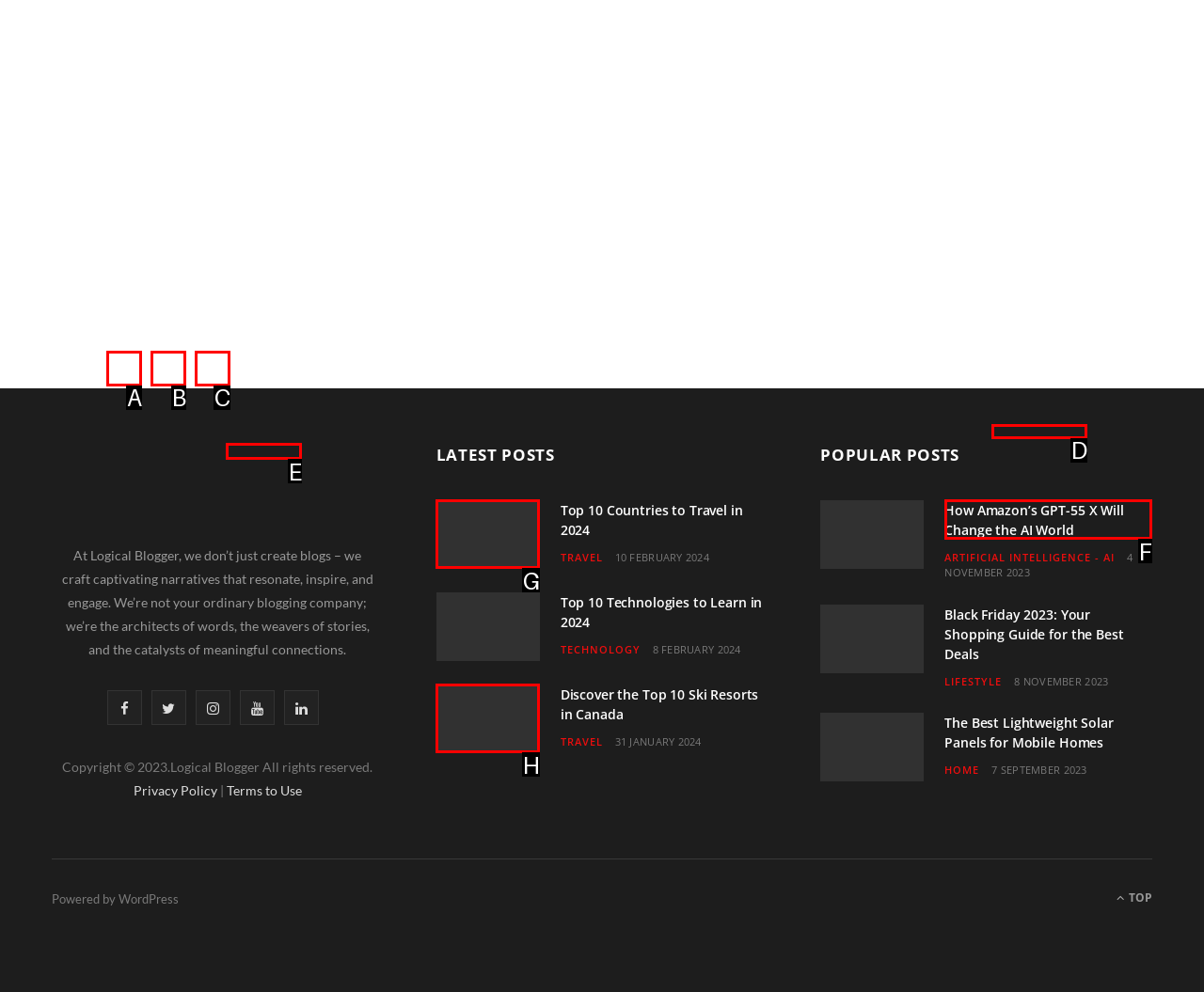Select the letter associated with the UI element you need to click to perform the following action: View the post about How Amazon’s GPT-55 X Will Change the AI World
Reply with the correct letter from the options provided.

F